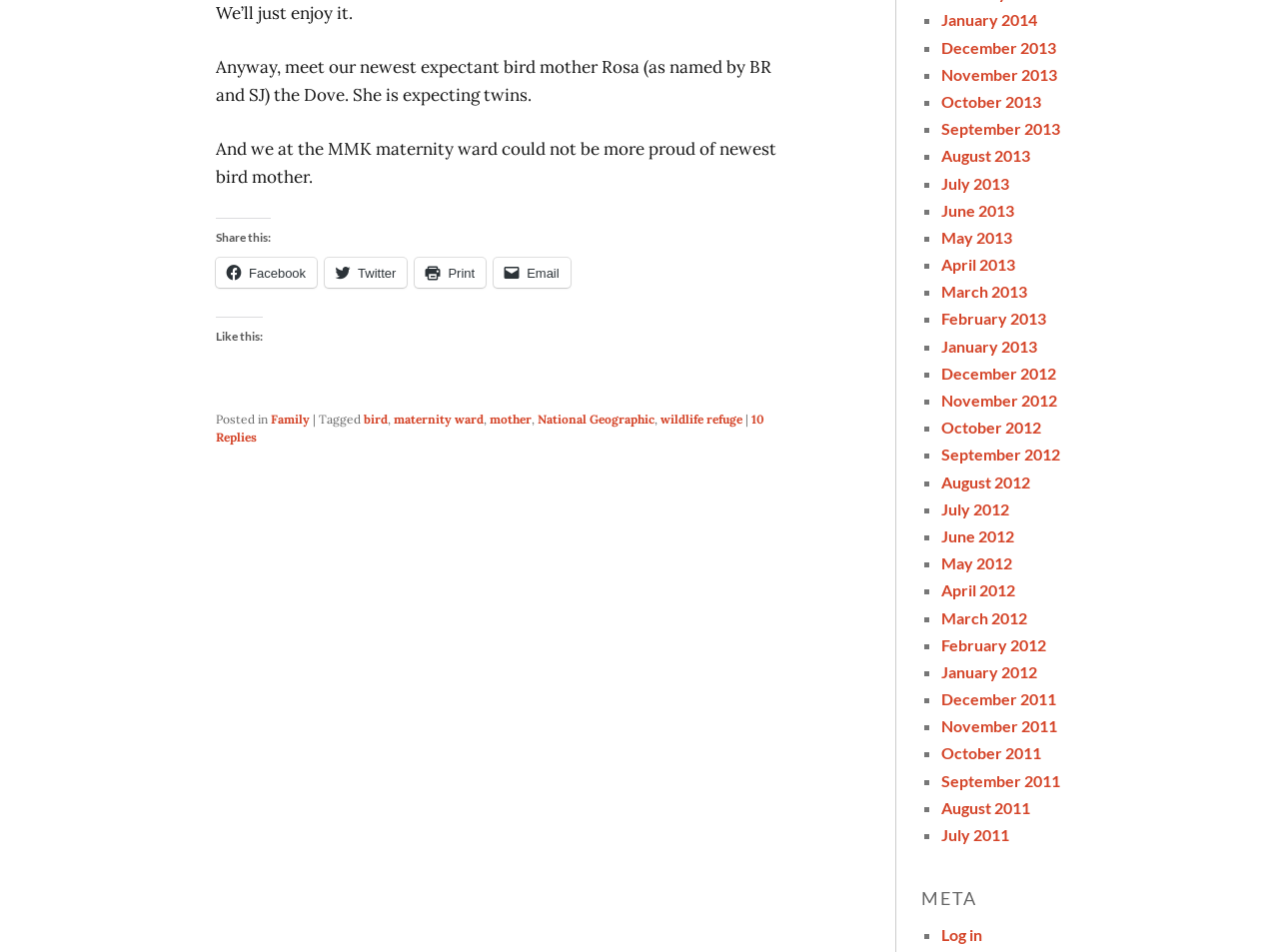What is the purpose of the 'Share this:' section?
Please provide a single word or phrase as the answer based on the screenshot.

To share the post